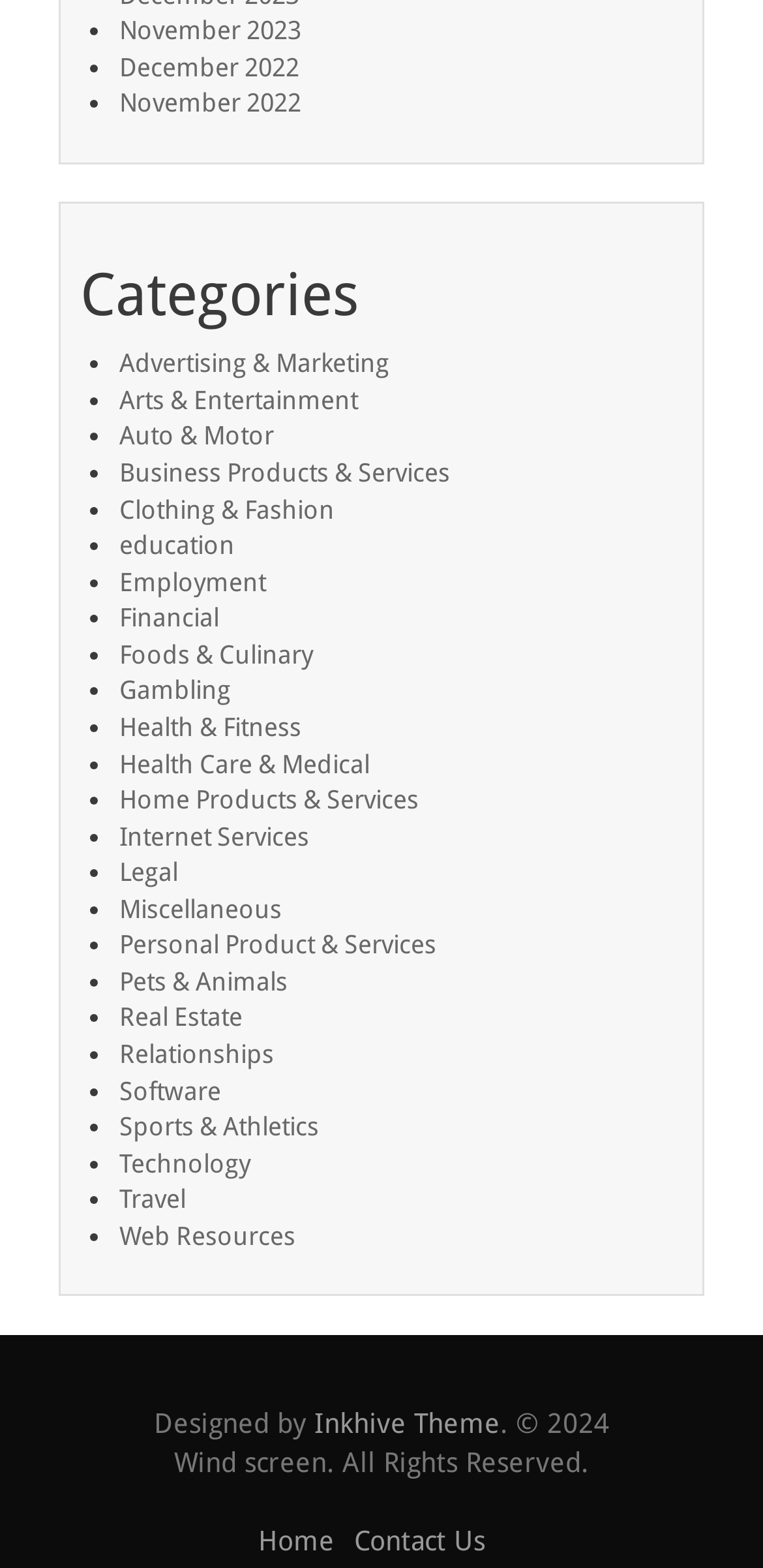Determine the bounding box for the HTML element described here: "Gambling". The coordinates should be given as [left, top, right, bottom] with each number being a float between 0 and 1.

[0.156, 0.431, 0.303, 0.45]